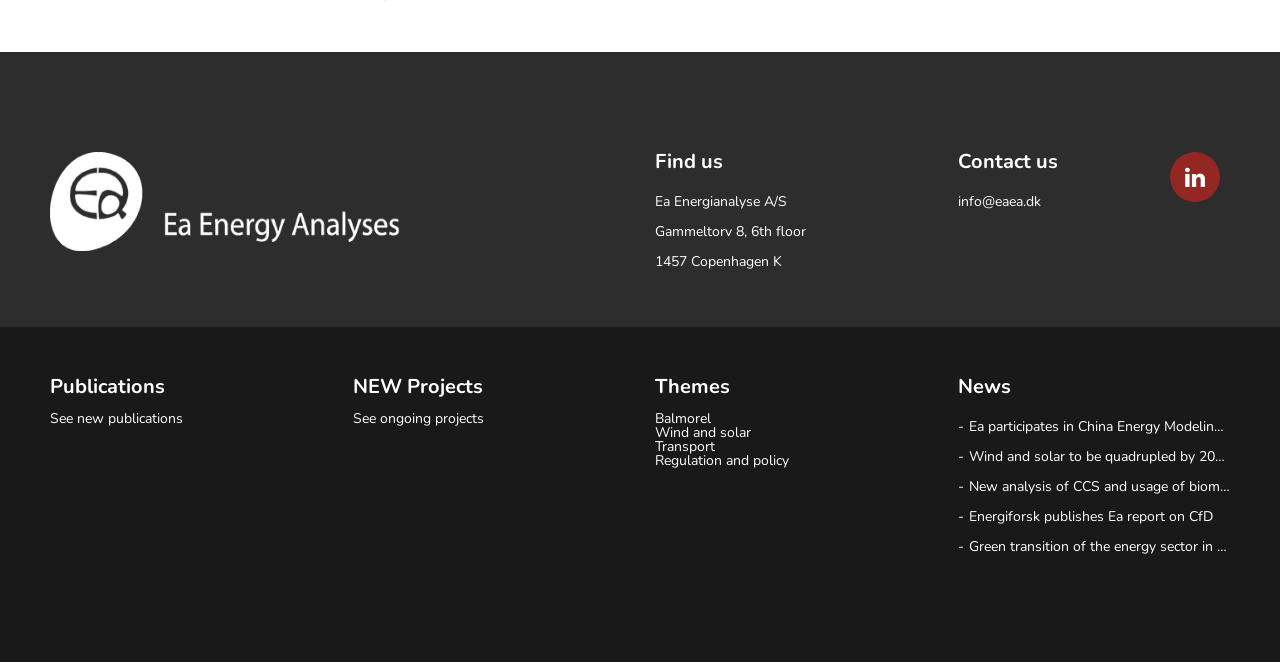Identify the bounding box coordinates of the section to be clicked to complete the task described by the following instruction: "Send email to info@eaea.dk". The coordinates should be four float numbers between 0 and 1, formatted as [left, top, right, bottom].

[0.748, 0.283, 0.882, 0.328]